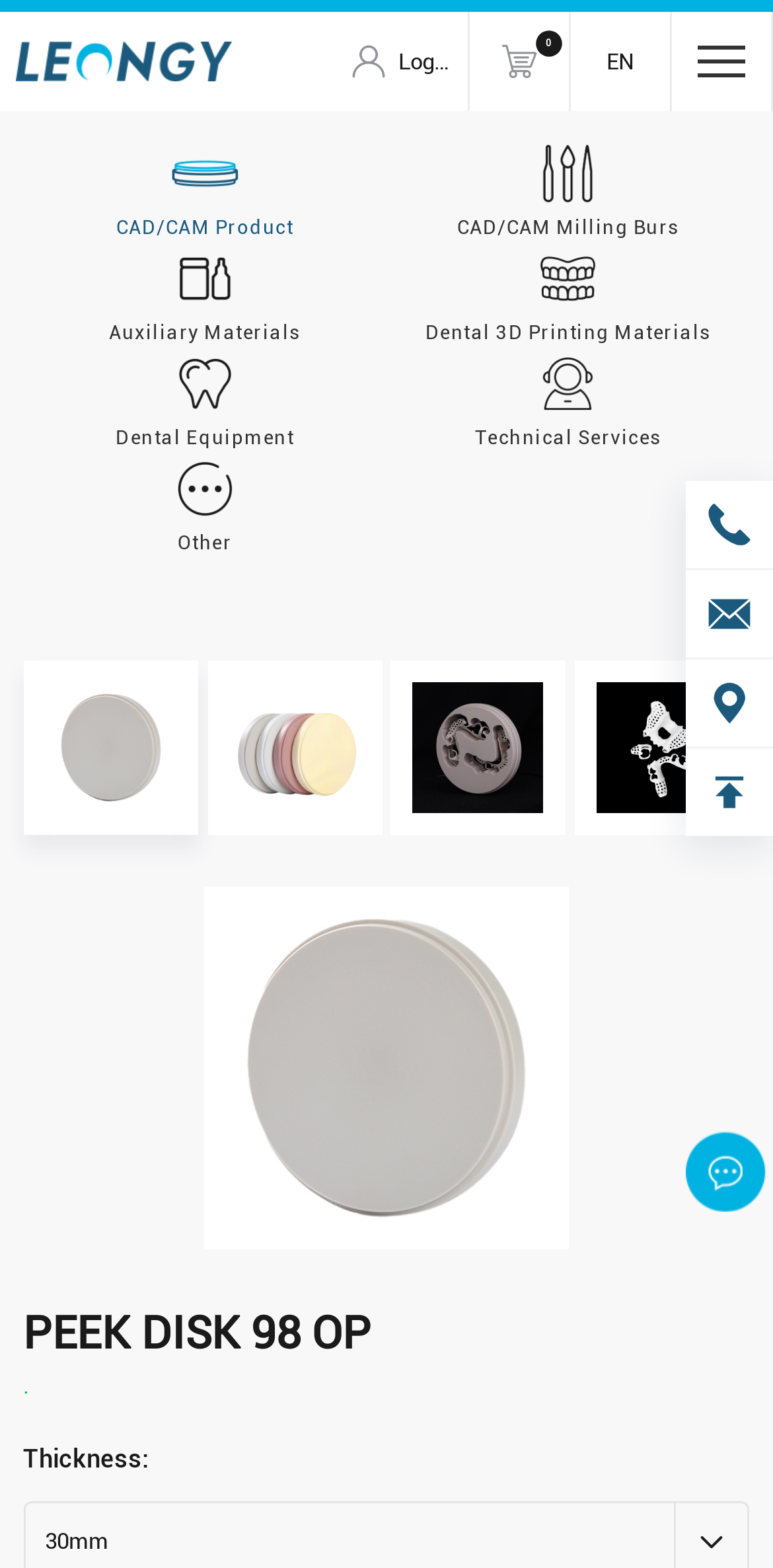Please specify the bounding box coordinates of the element that should be clicked to execute the given instruction: 'Explore Dental 3D Printing Materials'. Ensure the coordinates are four float numbers between 0 and 1, expressed as [left, top, right, bottom].

[0.5, 0.157, 0.97, 0.222]